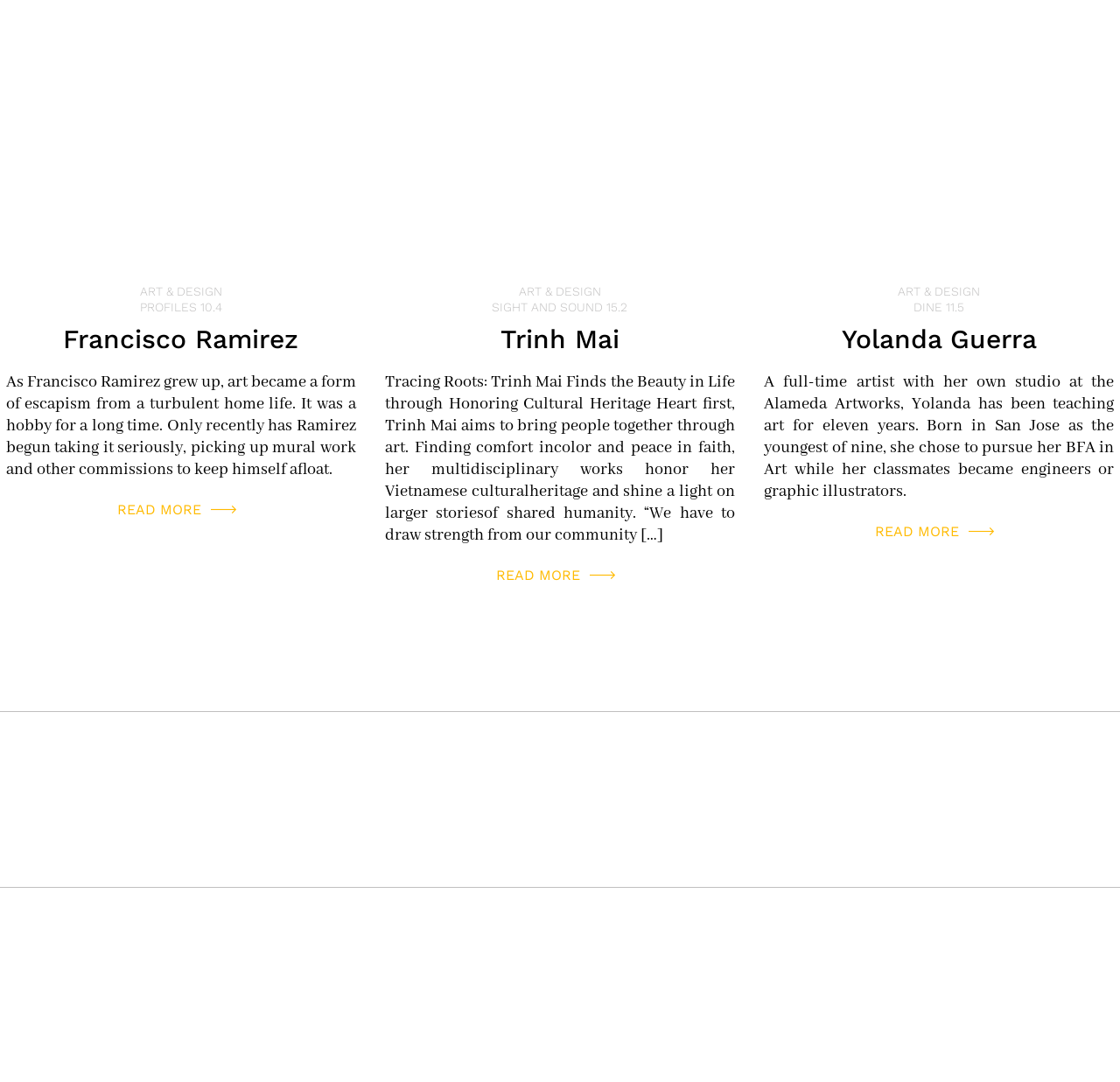Indicate the bounding box coordinates of the element that needs to be clicked to satisfy the following instruction: "Read more about Trinh Mai". The coordinates should be four float numbers between 0 and 1, i.e., [left, top, right, bottom].

[0.443, 0.524, 0.557, 0.539]